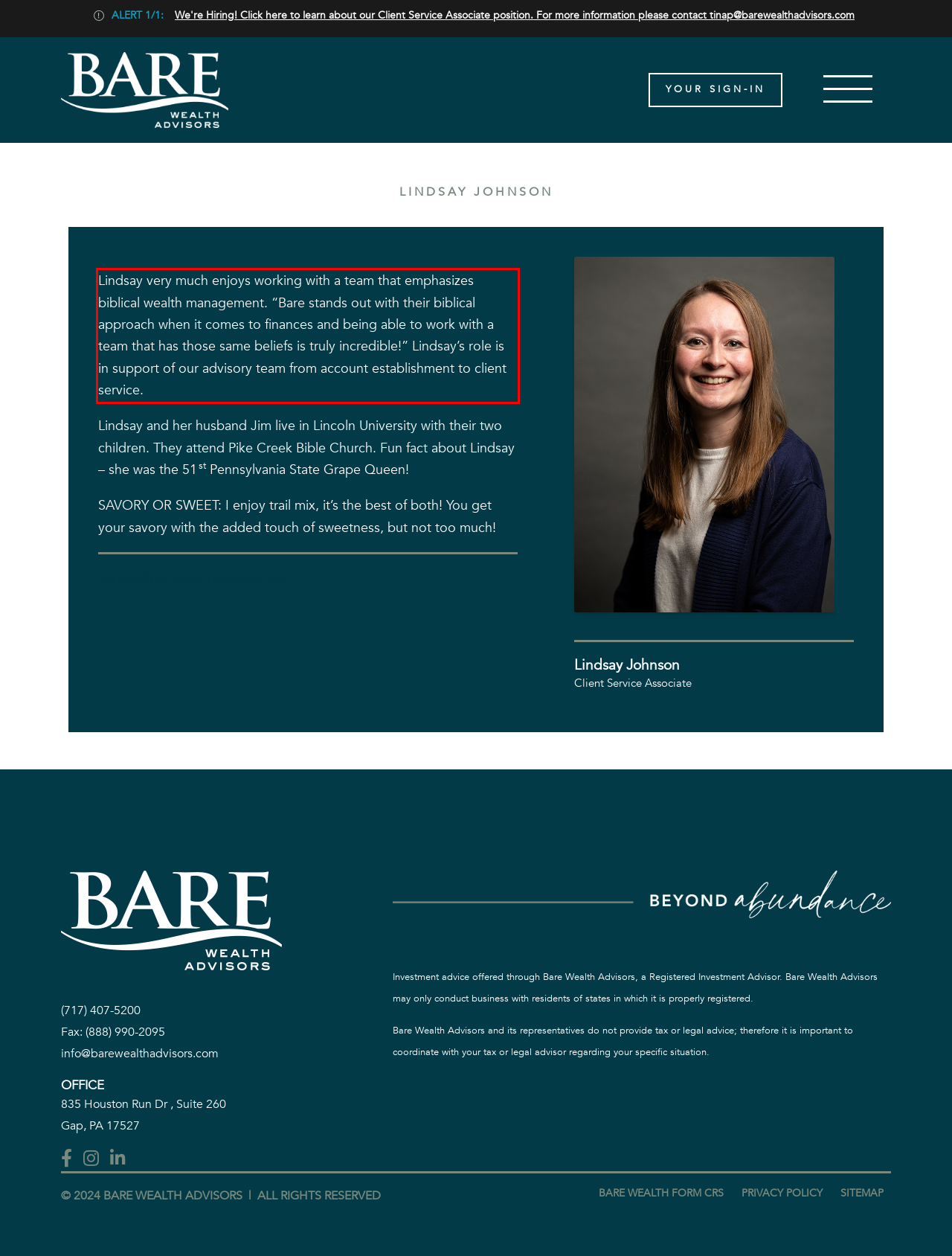Identify and extract the text within the red rectangle in the screenshot of the webpage.

Lindsay very much enjoys working with a team that emphasizes biblical wealth management. “Bare stands out with their biblical approach when it comes to finances and being able to work with a team that has those same beliefs is truly incredible!” Lindsay’s role is in support of our advisory team from account establishment to client service.